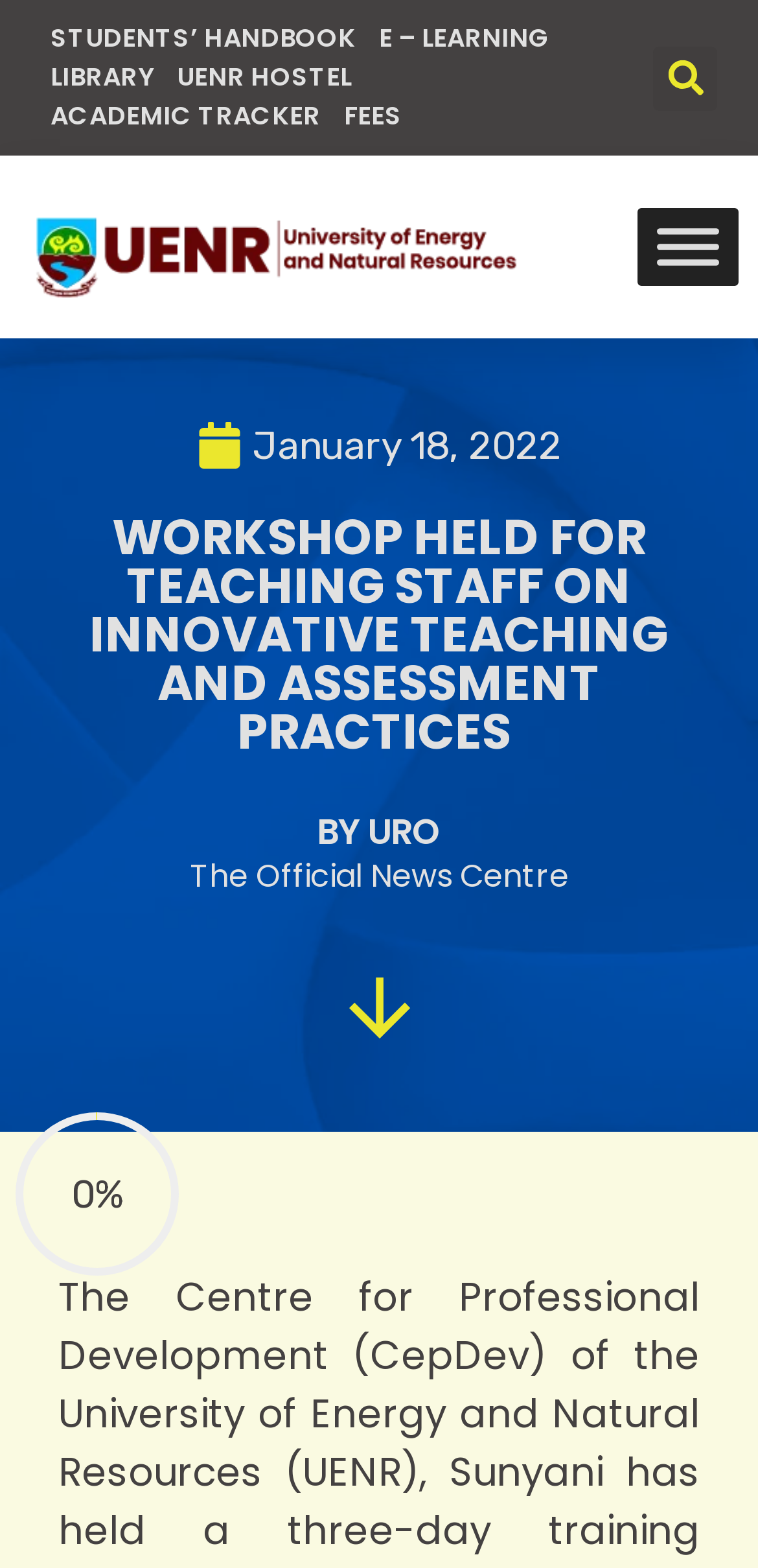What is the date of the news article?
Refer to the image and provide a one-word or short phrase answer.

January 18, 2022